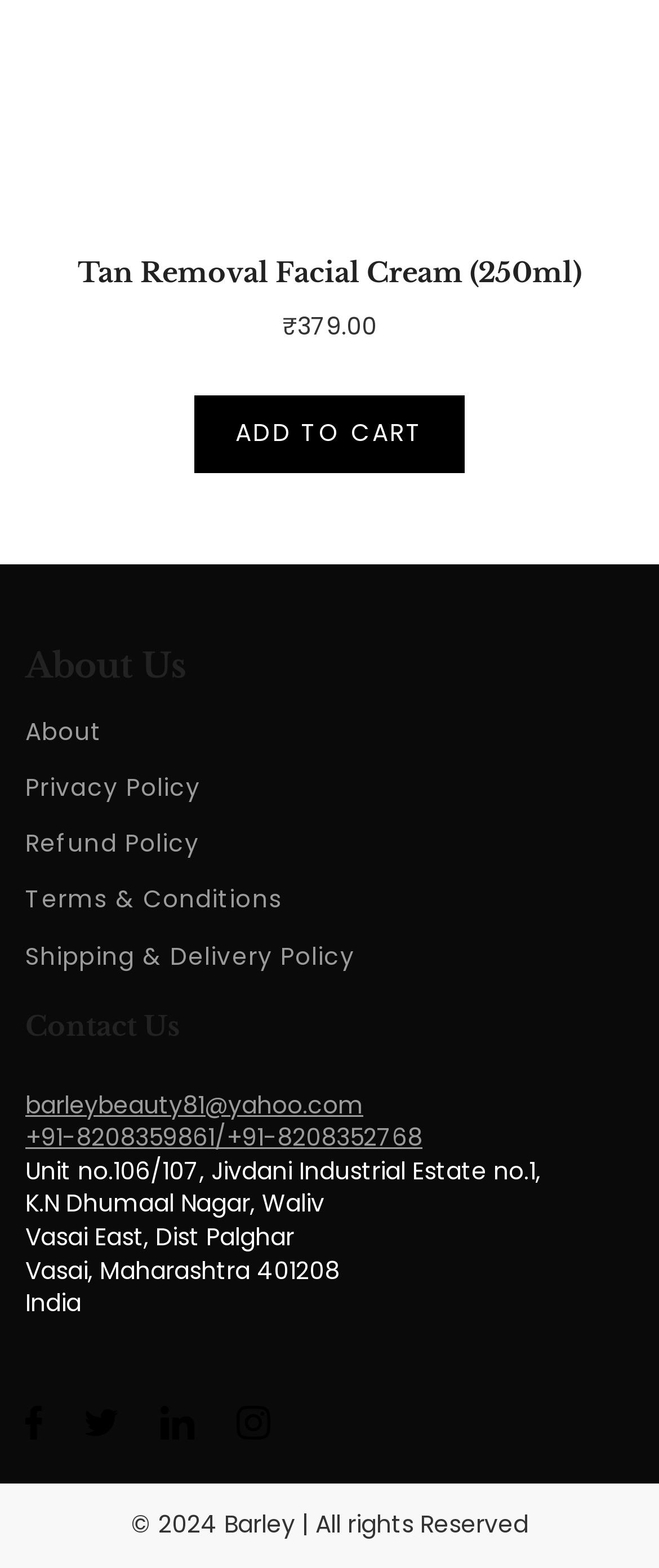Provide the bounding box coordinates for the UI element that is described as: "Shipping & Delivery Policy".

[0.038, 0.599, 0.539, 0.62]